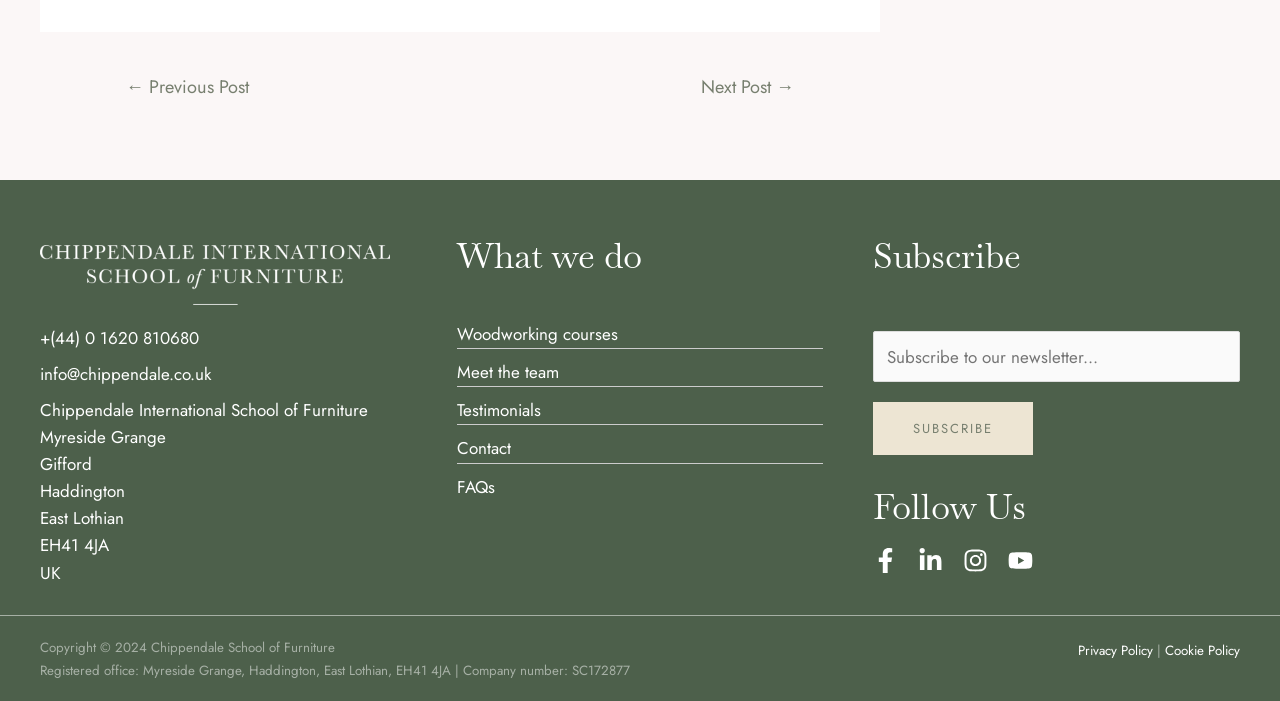Could you locate the bounding box coordinates for the section that should be clicked to accomplish this task: "Click on the 'Woodworking courses' link".

[0.357, 0.459, 0.483, 0.493]